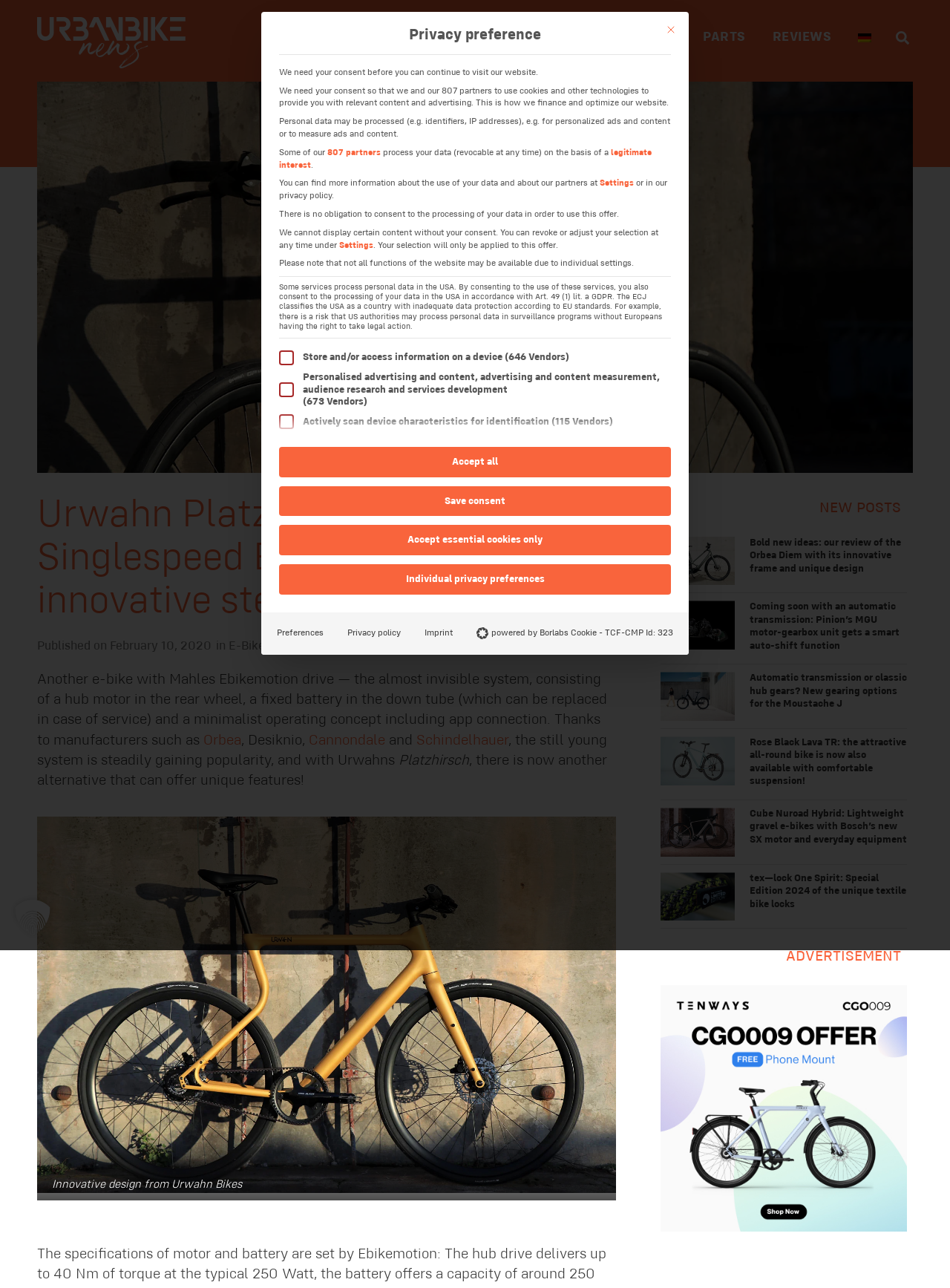Locate the bounding box of the user interface element based on this description: "Save consent".

[0.294, 0.377, 0.706, 0.401]